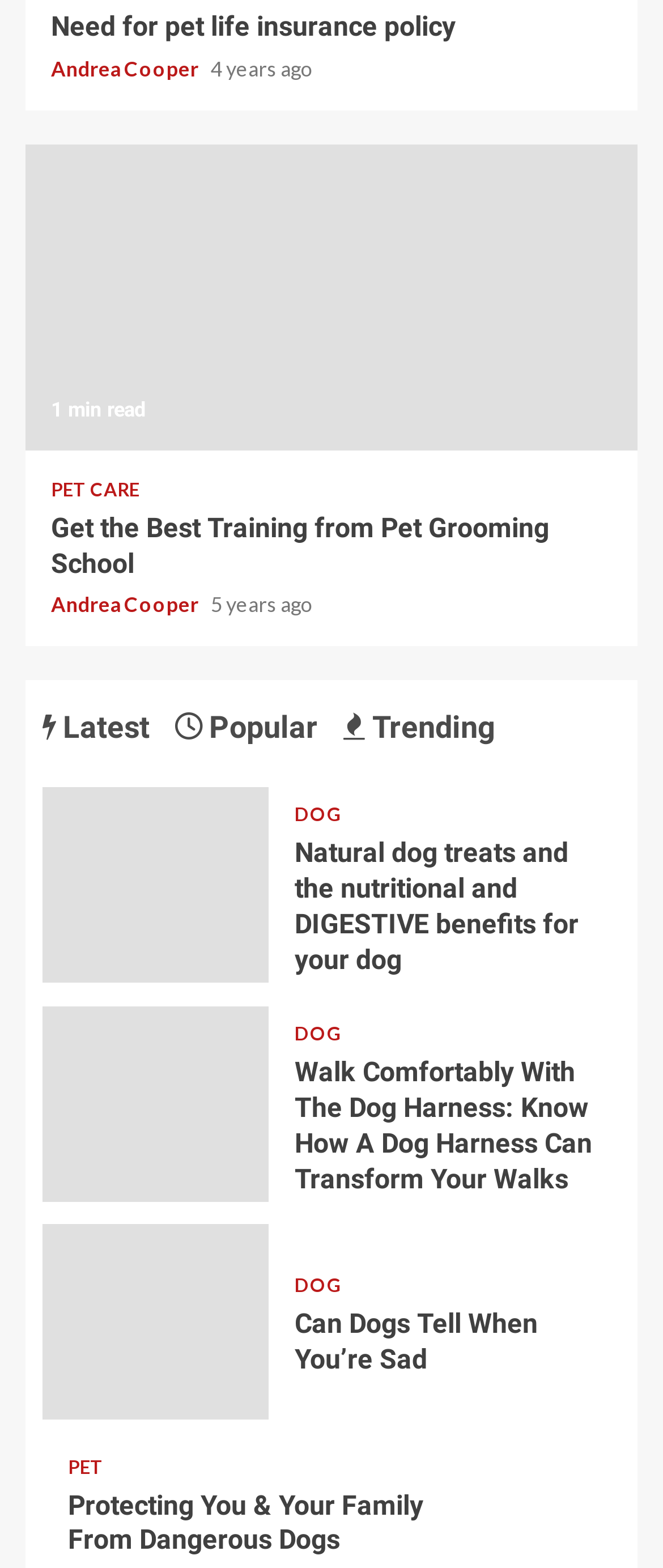Please respond to the question with a concise word or phrase:
How many tabs are available?

3